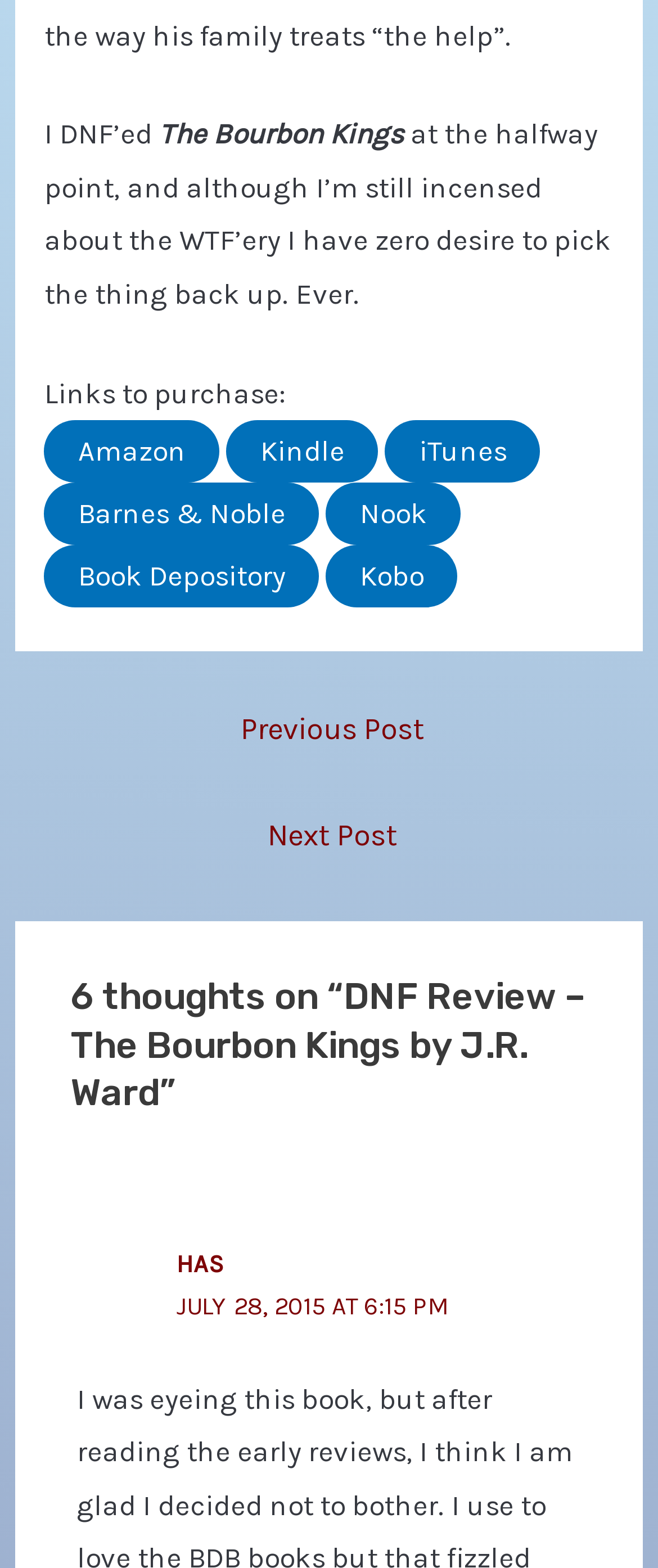Observe the image and answer the following question in detail: What is the date mentioned in the post?

The date 'JULY 28, 2015' is mentioned in the link 'JULY 28, 2015 AT 6:15 PM' with bounding box coordinates [0.268, 0.823, 0.681, 0.842].